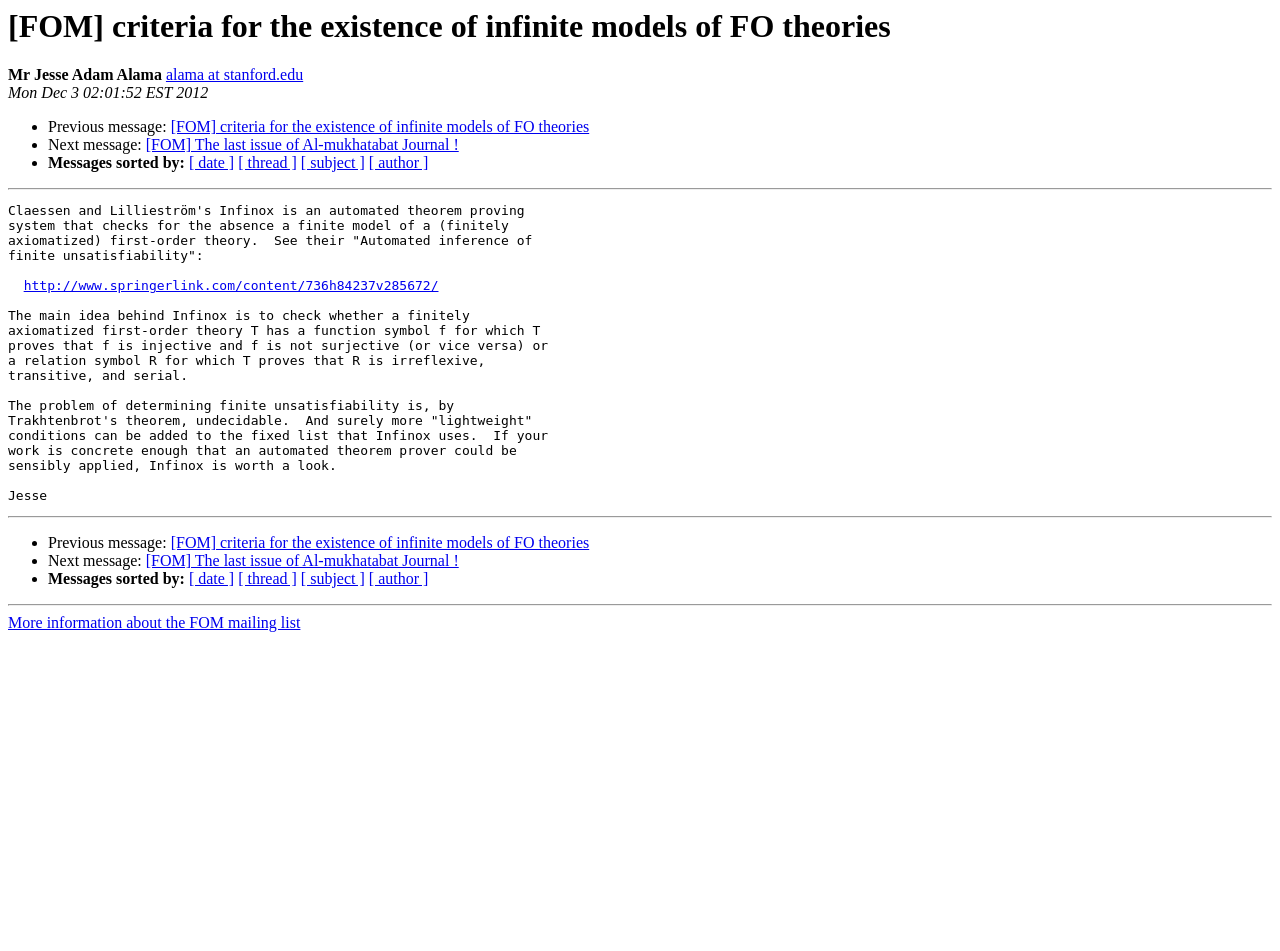Please find the bounding box coordinates in the format (top-left x, top-left y, bottom-right x, bottom-right y) for the given element description. Ensure the coordinates are floating point numbers between 0 and 1. Description: http://www.springerlink.com/content/736h84237v285672/

[0.018, 0.293, 0.343, 0.309]